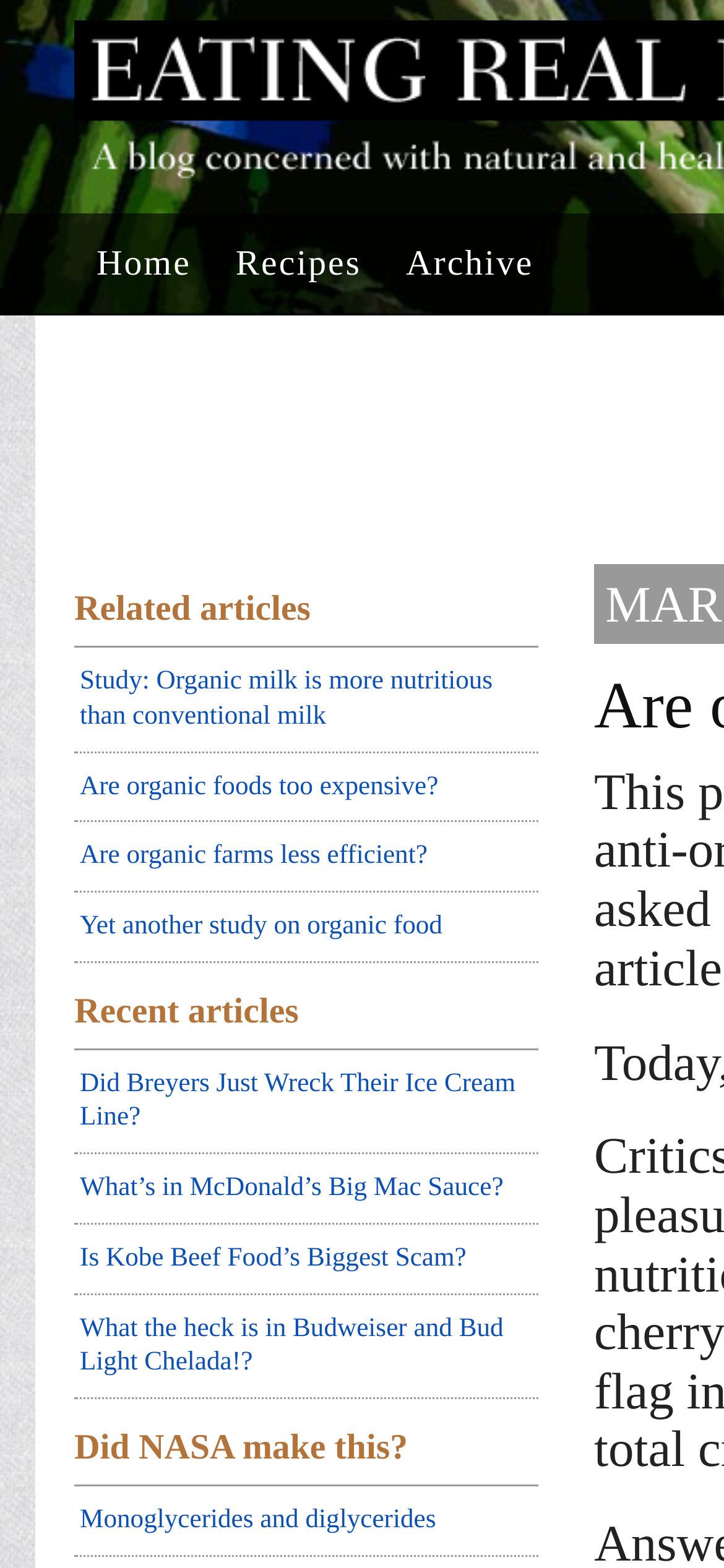Specify the bounding box coordinates of the element's area that should be clicked to execute the given instruction: "read related article about organic milk". The coordinates should be four float numbers between 0 and 1, i.e., [left, top, right, bottom].

[0.103, 0.413, 0.744, 0.48]